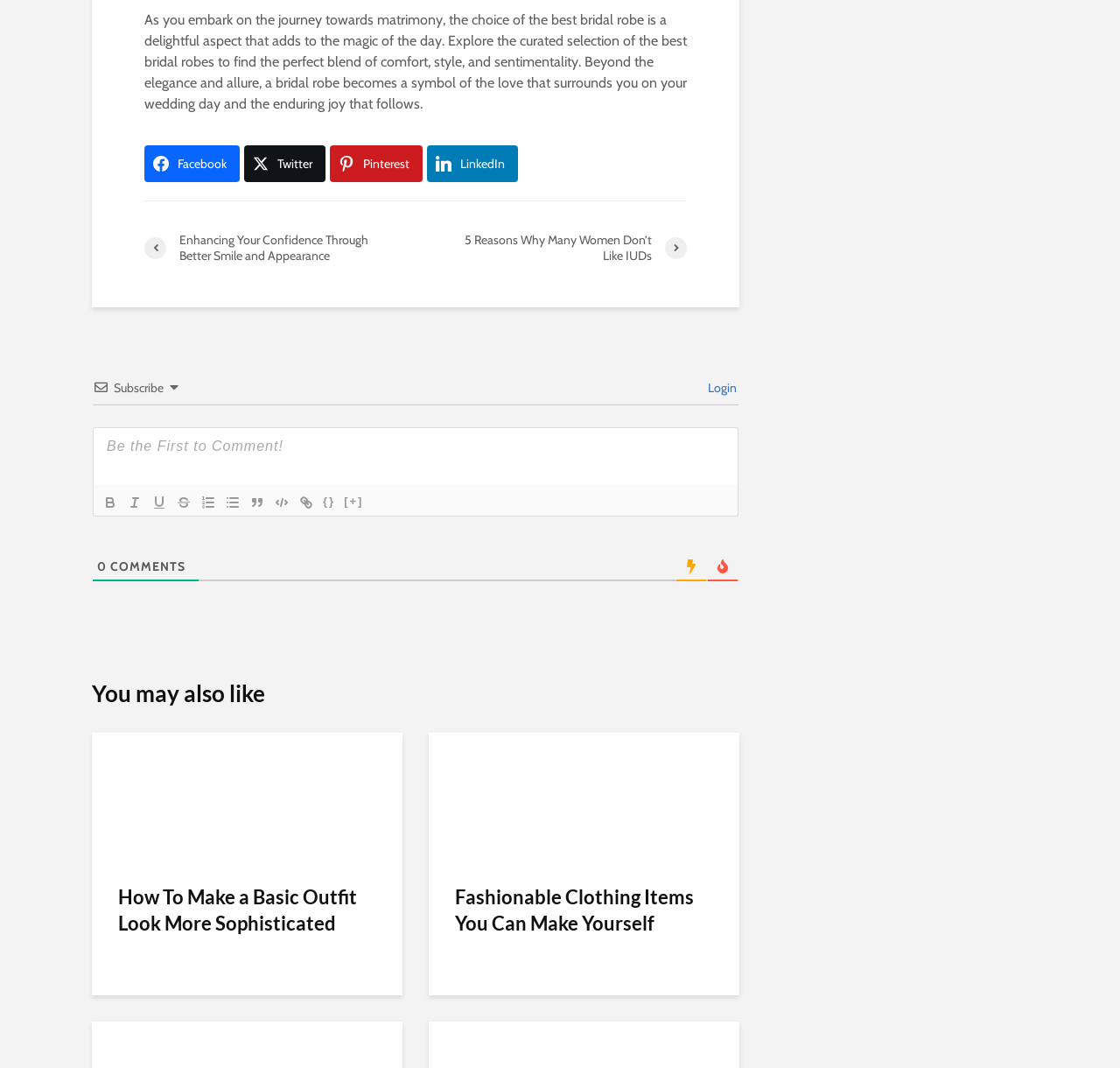Give a succinct answer to this question in a single word or phrase: 
What is the purpose of the buttons below the social media links?

Text formatting